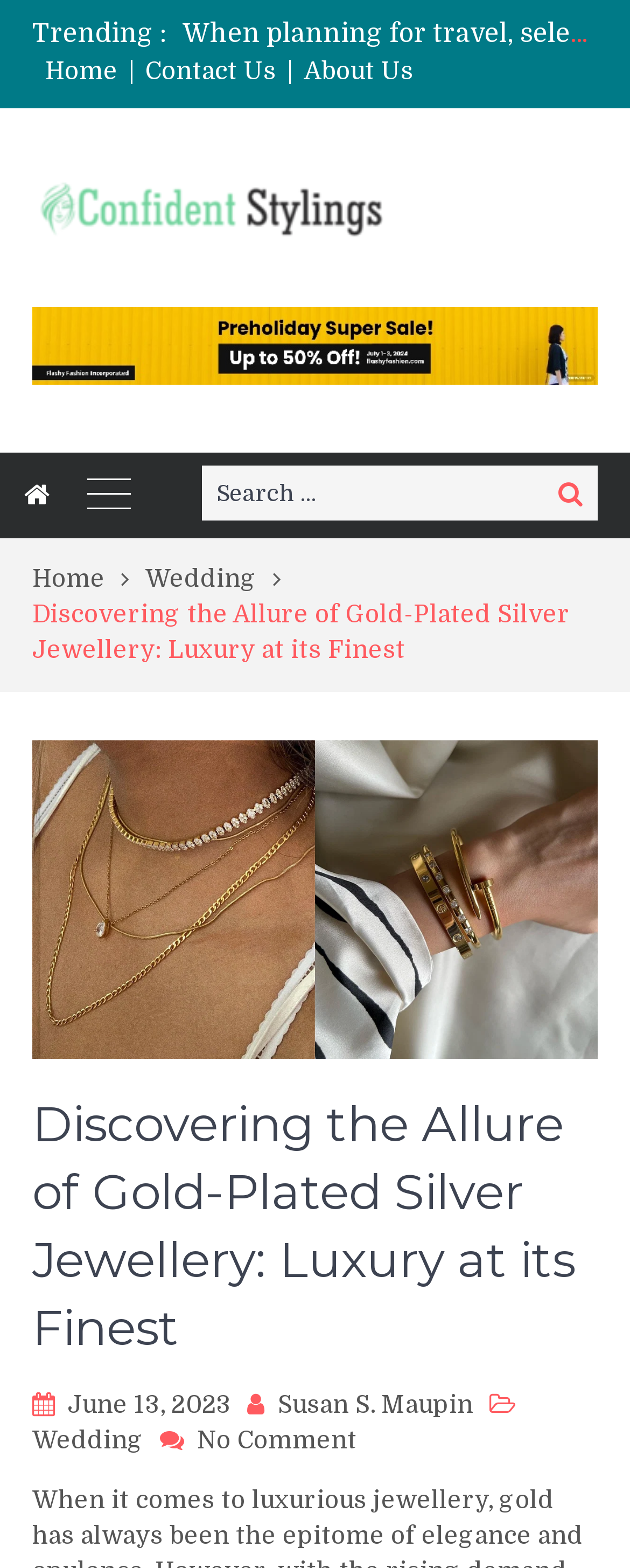Provide a one-word or brief phrase answer to the question:
How many search box elements are there?

1